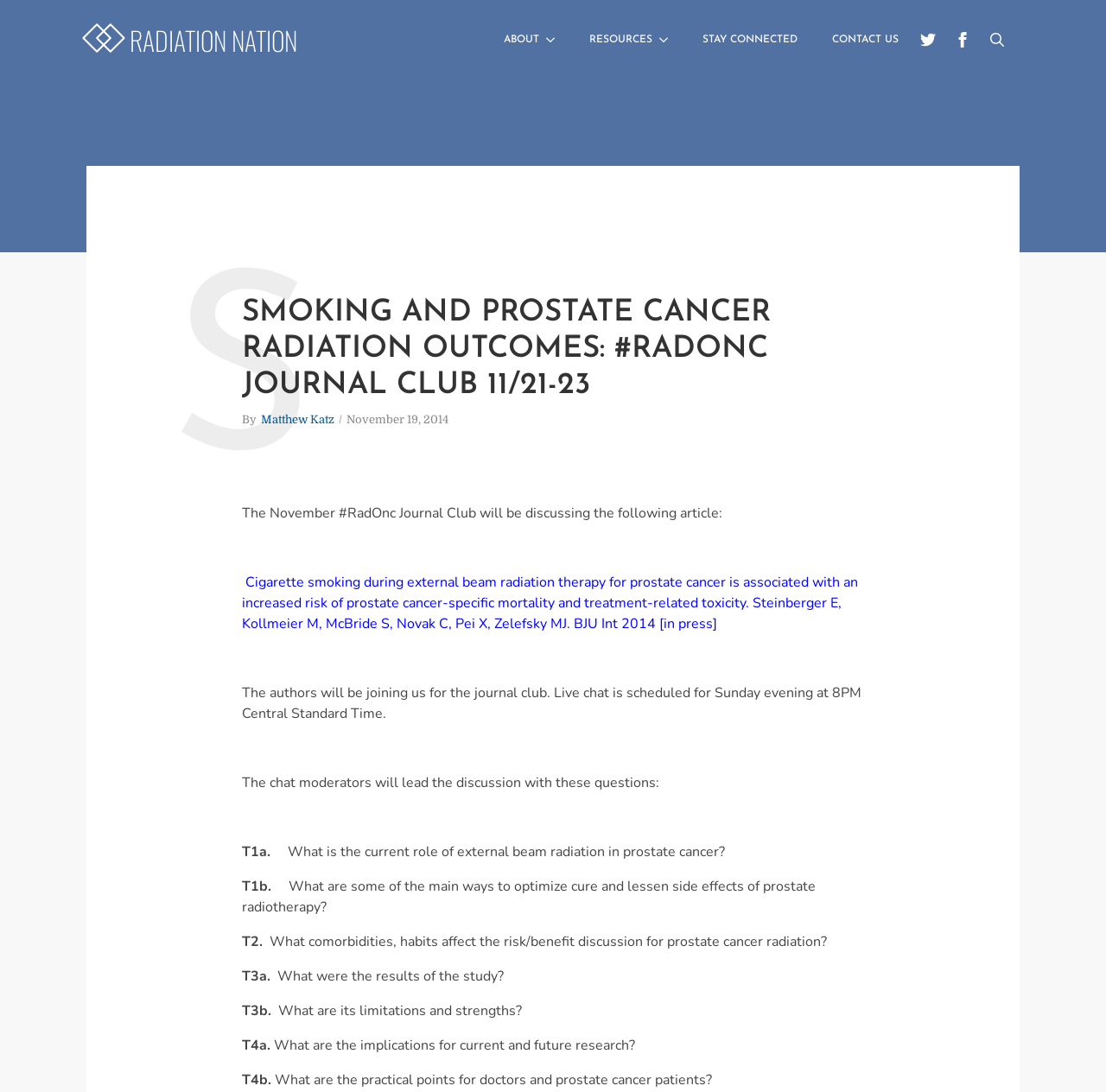Please identify the bounding box coordinates of the area that needs to be clicked to fulfill the following instruction: "Search for something."

[0.881, 0.016, 0.922, 0.057]